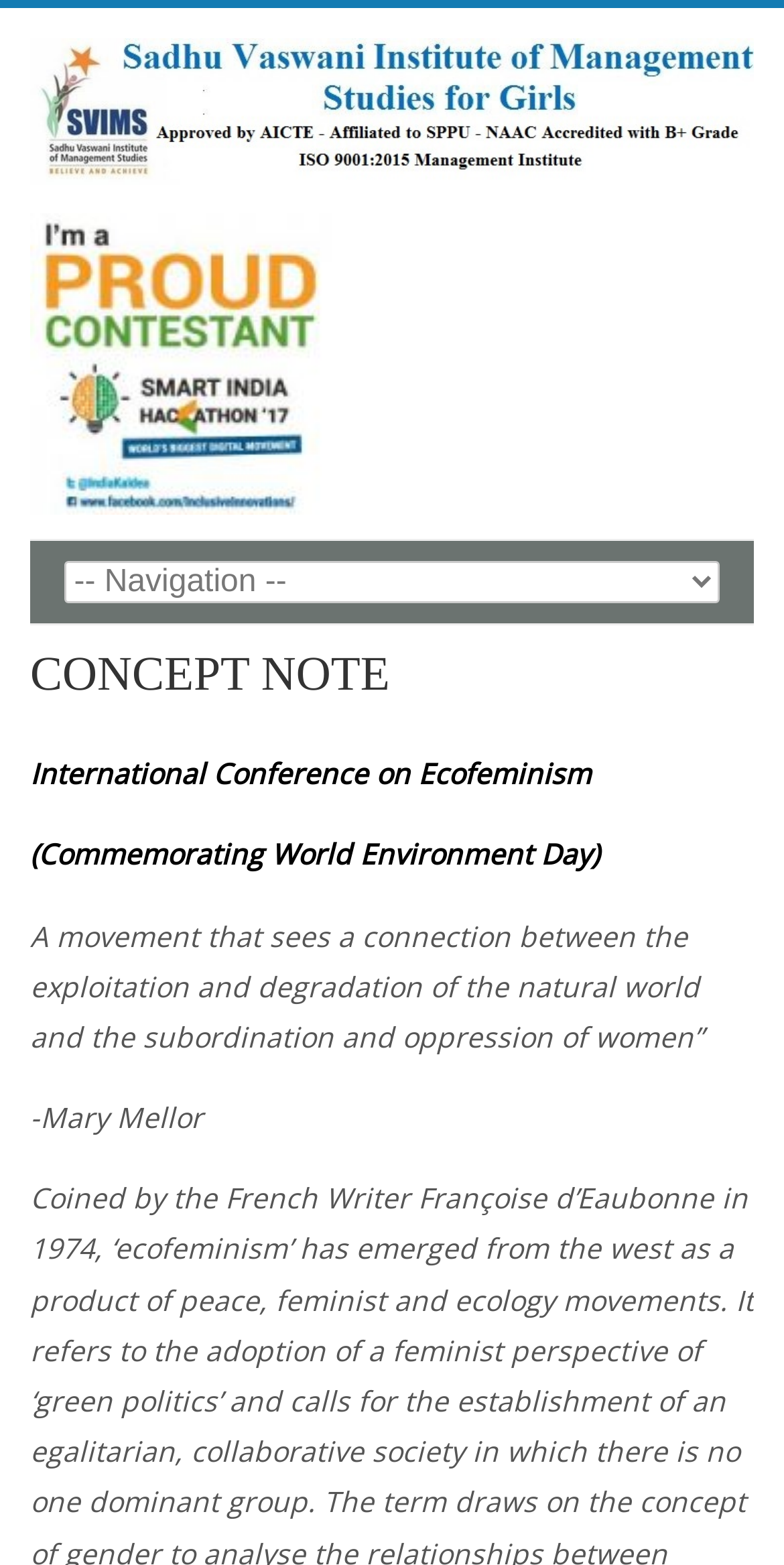Please provide a detailed answer to the question below by examining the image:
Who is the author of the quote about ecofeminism?

I found the answer by reading the static text element '-Mary Mellor' which is located below the quote about ecofeminism.